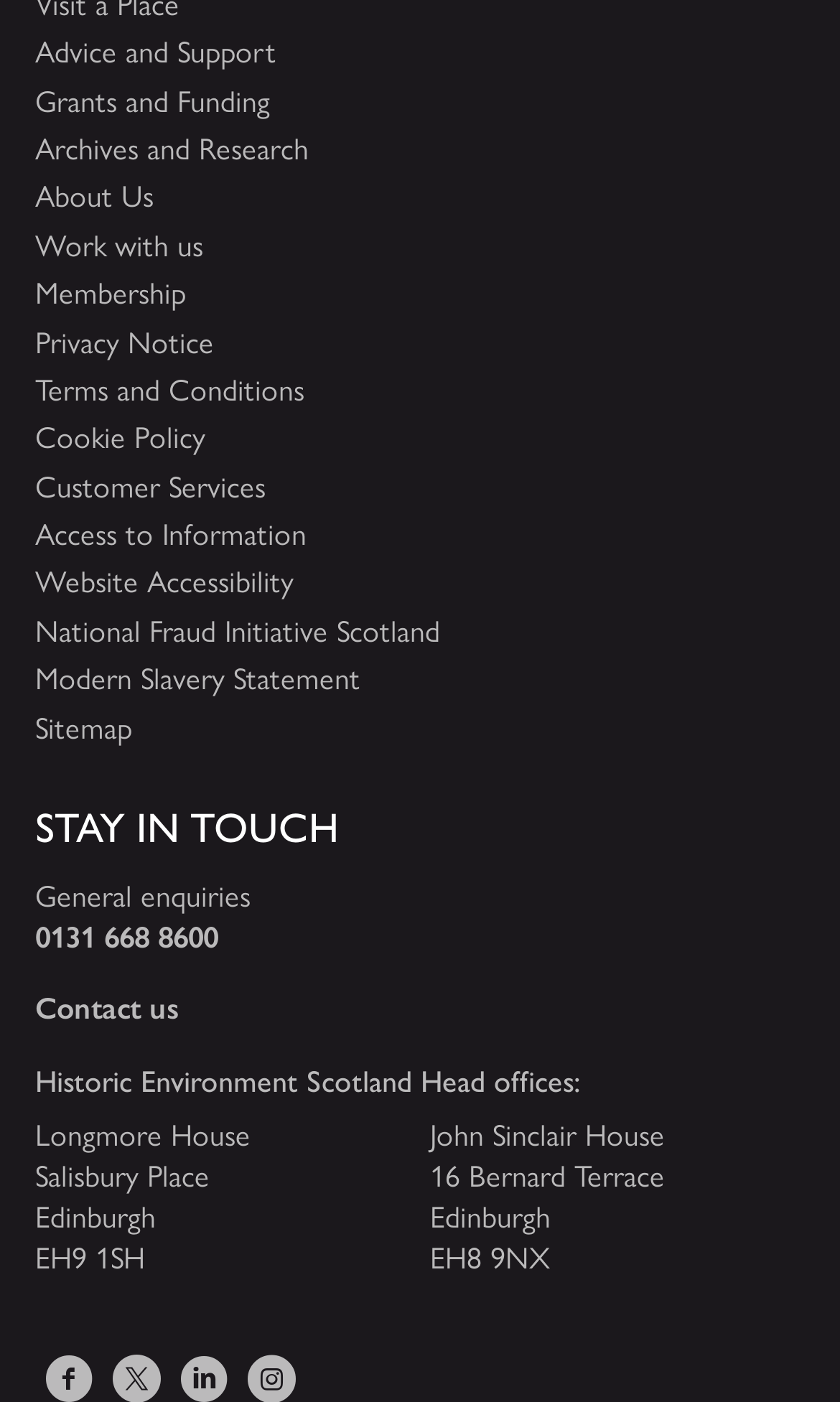Please locate the bounding box coordinates of the region I need to click to follow this instruction: "View advice and support".

[0.042, 0.023, 0.958, 0.048]